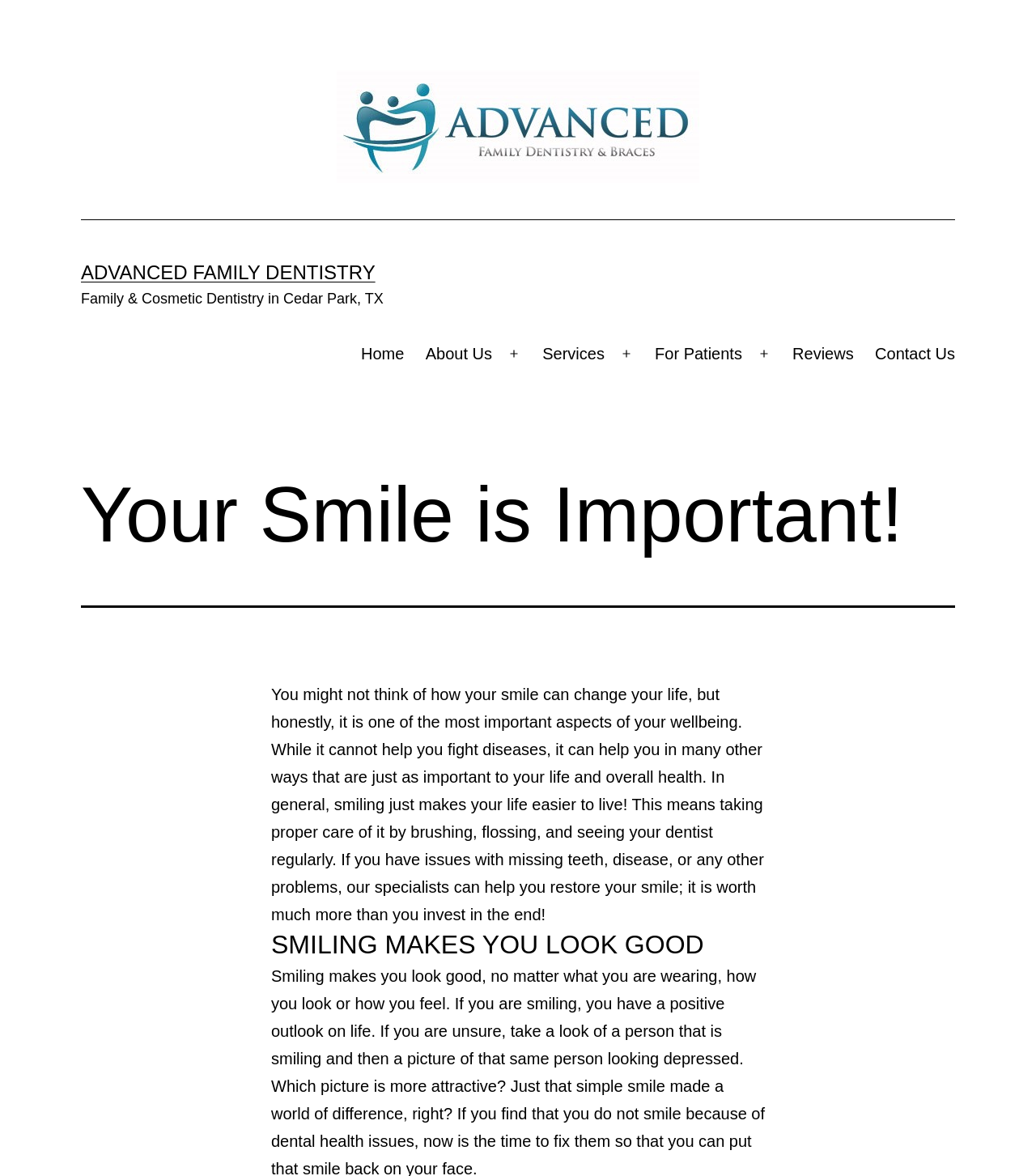Based on the element description, predict the bounding box coordinates (top-left x, top-left y, bottom-right x, bottom-right y) for the UI element in the screenshot: Services

[0.513, 0.284, 0.594, 0.318]